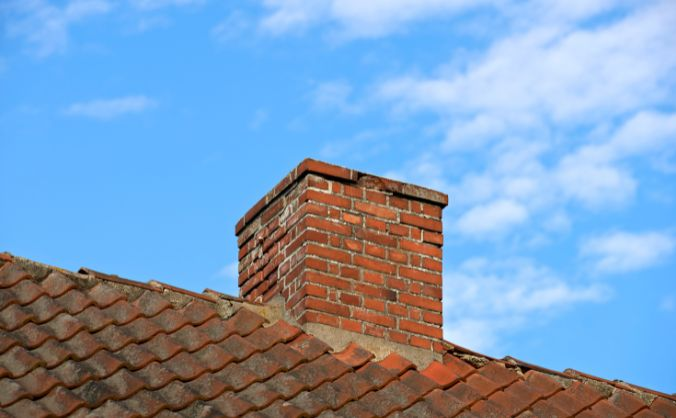What is the purpose of the visual representation?
Could you answer the question in a detailed manner, providing as much information as possible?

The caption explains that the image serves as a reminder of the importance of chimney maintenance, highlighting the necessity of regular inspections and proper care to prevent chimney fires and ensure safety in homes that feature fireplaces.